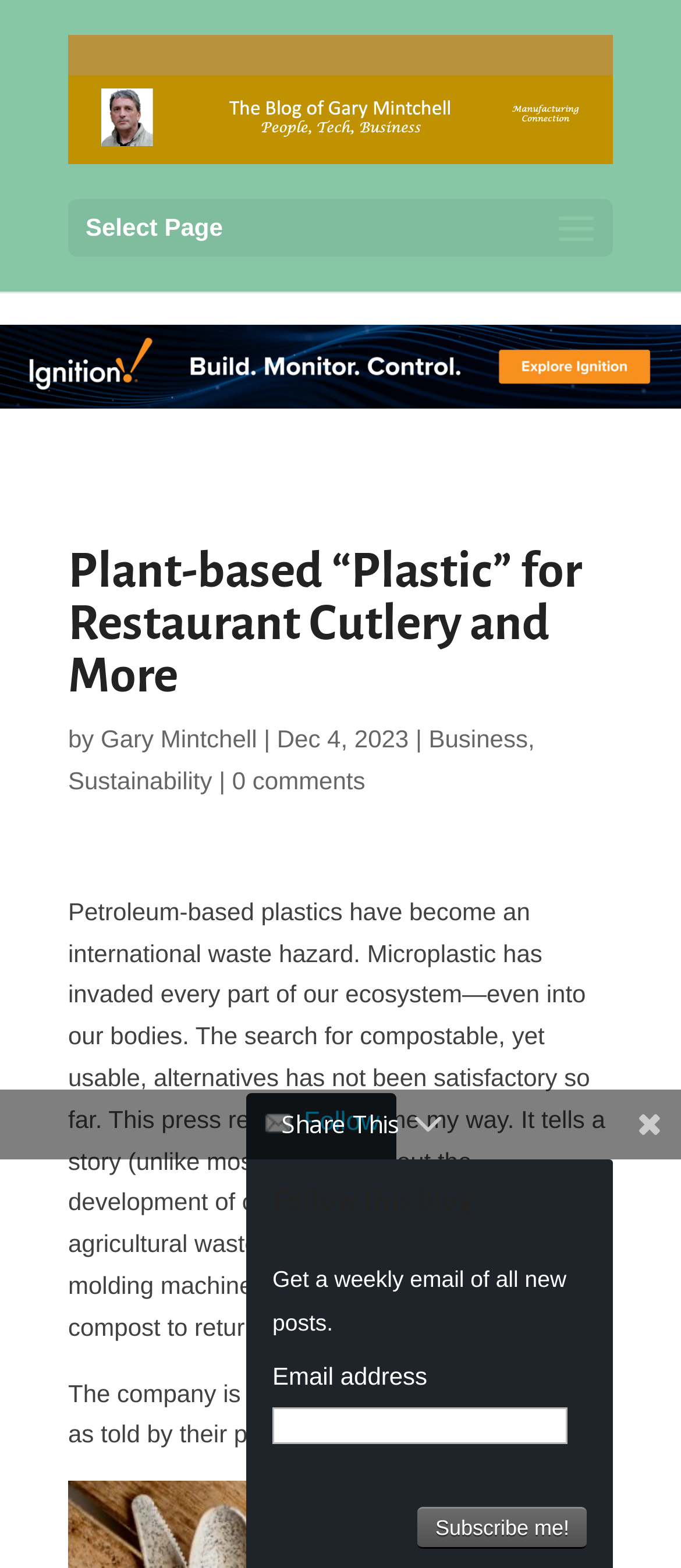Identify the bounding box for the described UI element. Provide the coordinates in (top-left x, top-left y, bottom-right x, bottom-right y) format with values ranging from 0 to 1: alt="The Manufacturing Connection"

[0.1, 0.066, 0.9, 0.084]